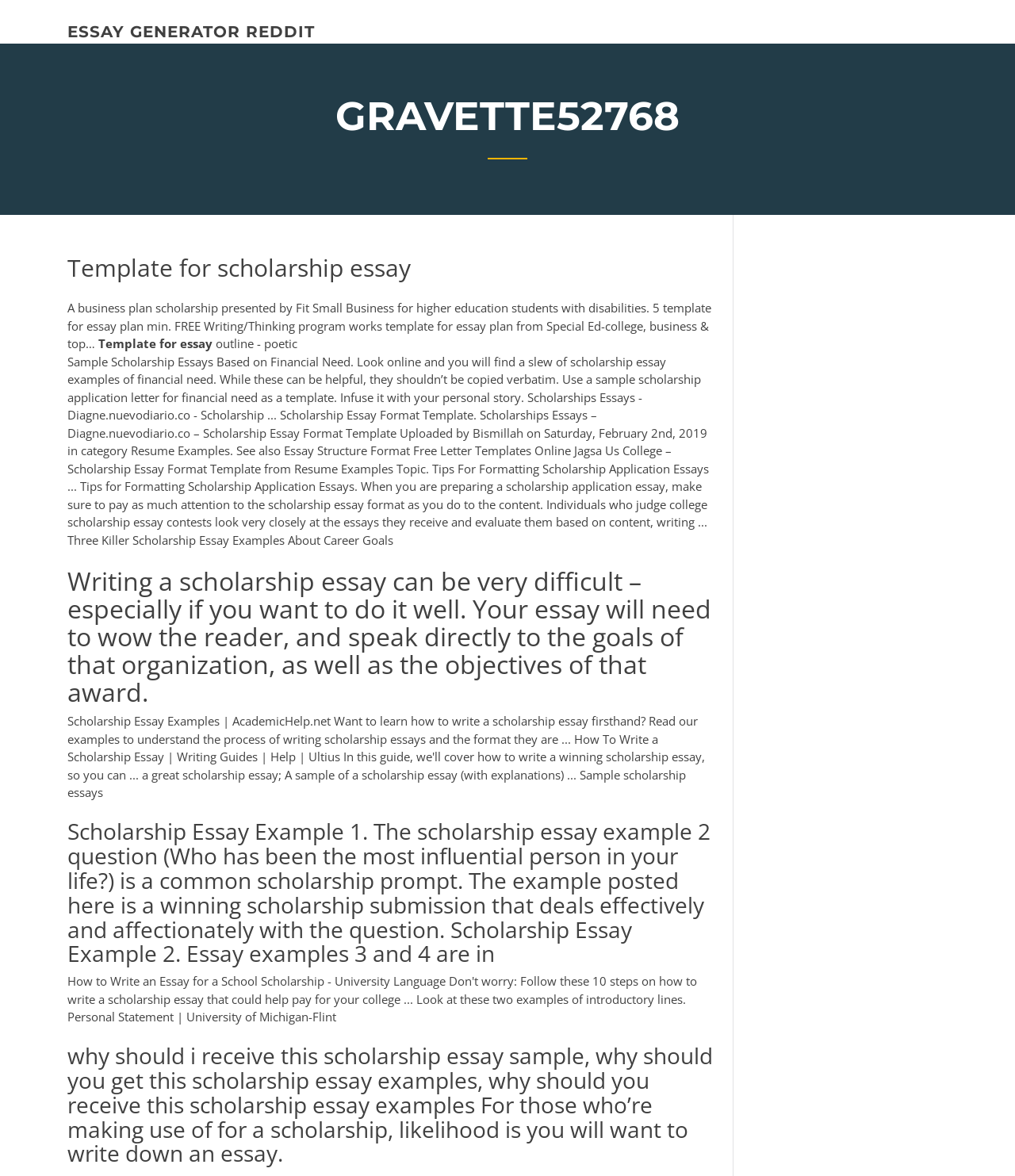Please give a short response to the question using one word or a phrase:
What is the purpose of a sample scholarship application letter?

To infuse personal story